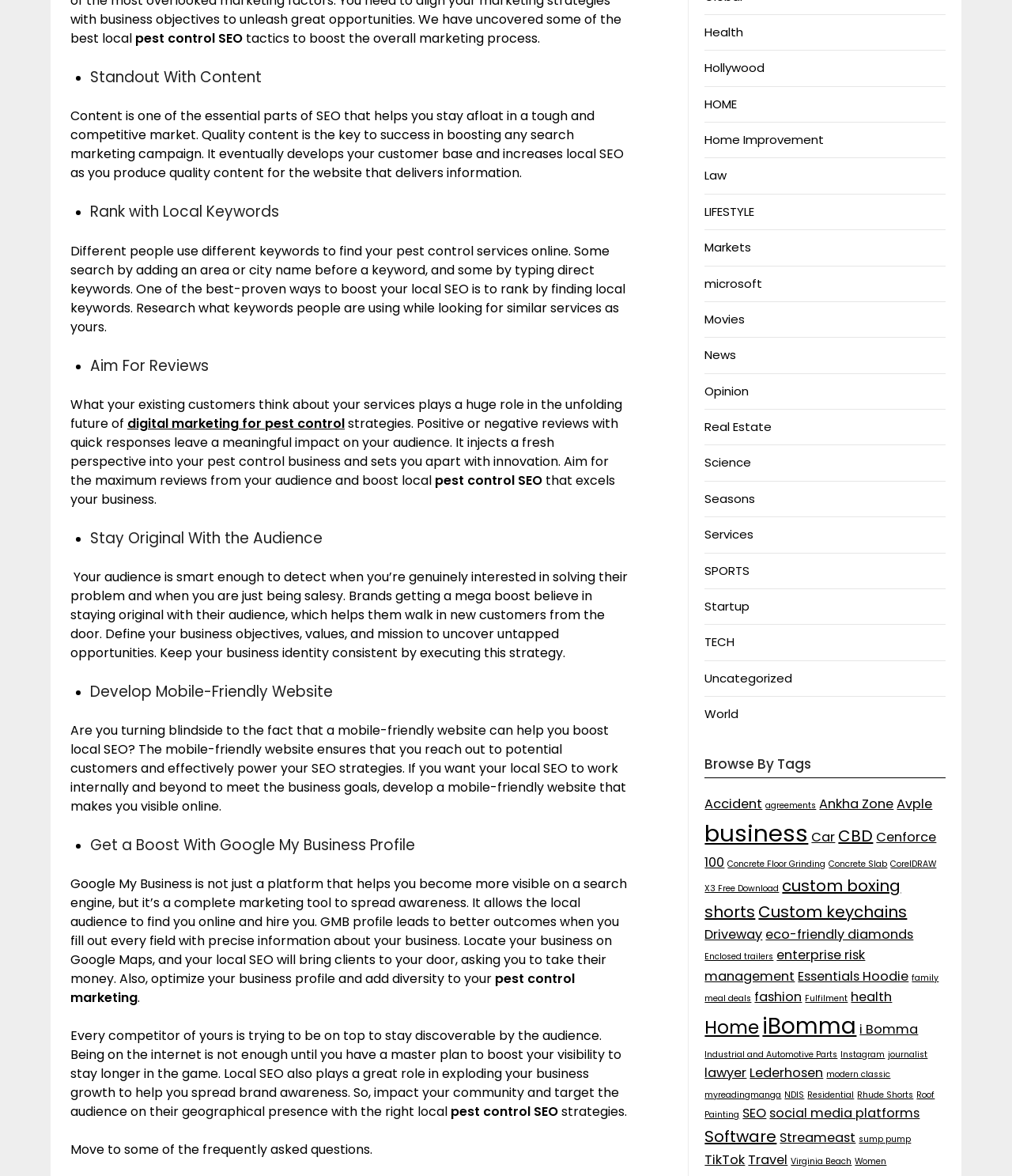Please locate the bounding box coordinates of the region I need to click to follow this instruction: "check the Archives".

None